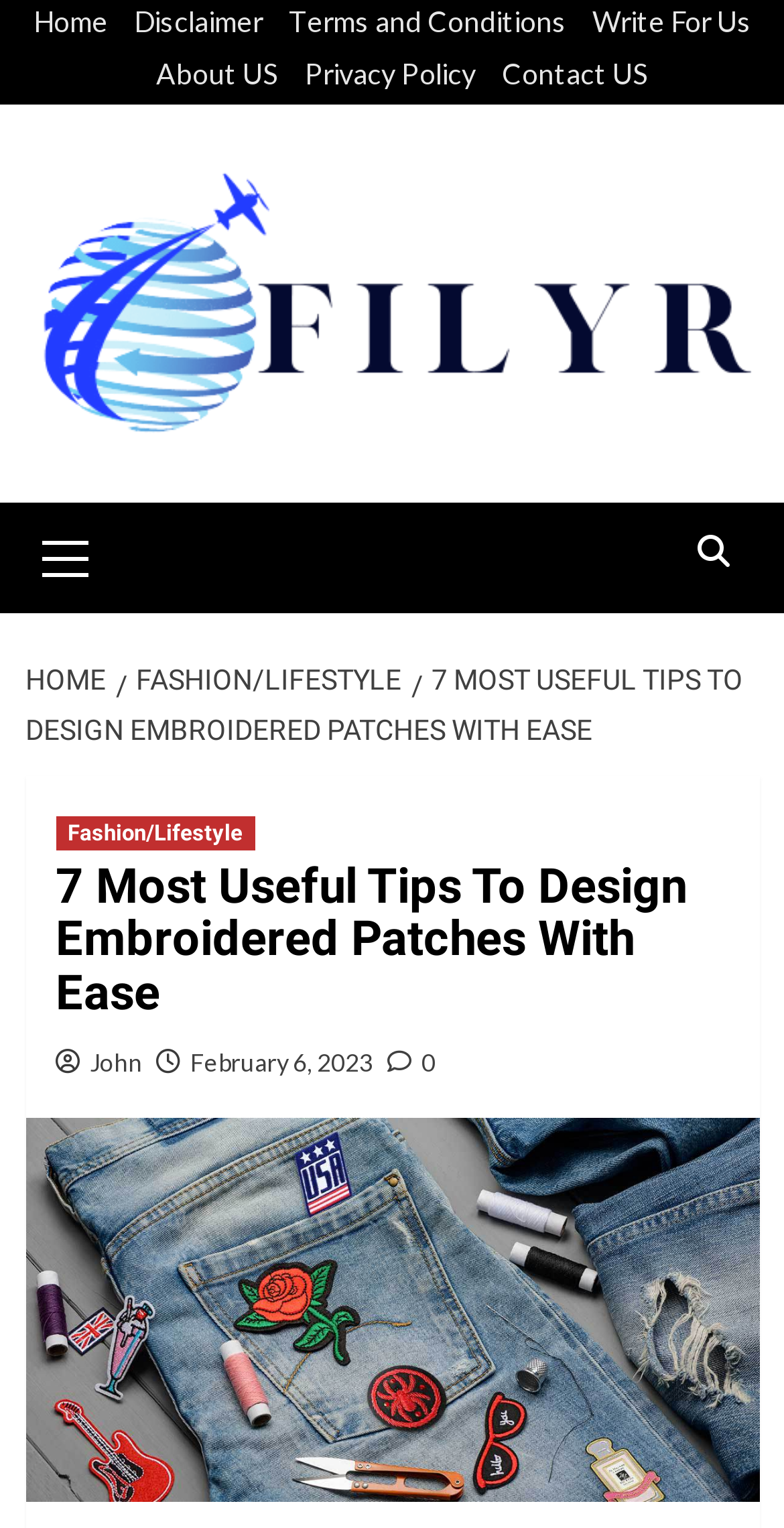Refer to the element description February 6, 2023 and identify the corresponding bounding box in the screenshot. Format the coordinates as (top-left x, top-left y, bottom-right x, bottom-right y) with values in the range of 0 to 1.

[0.242, 0.685, 0.476, 0.705]